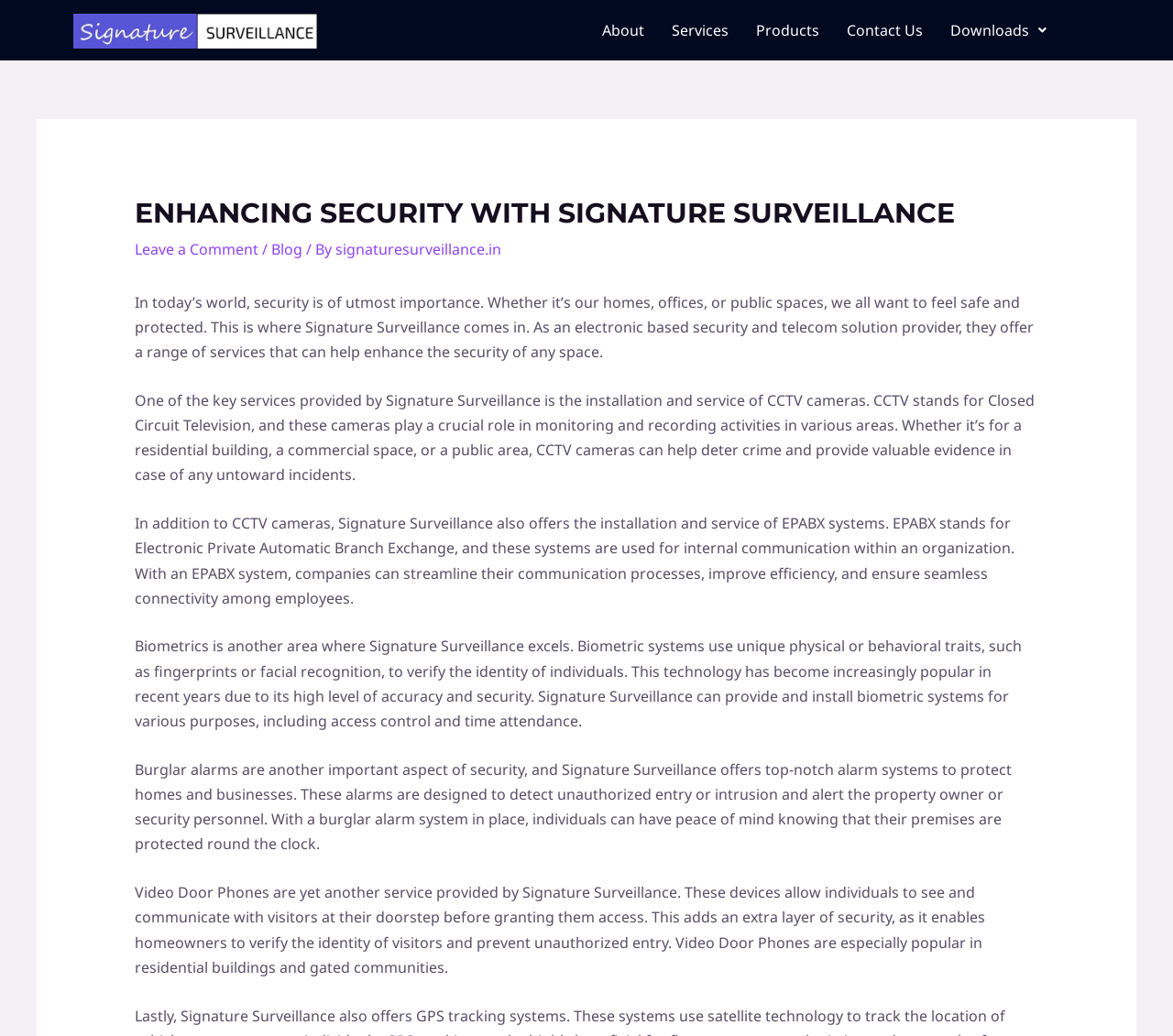Given the element description Services, identify the bounding box coordinates for the UI element on the webpage screenshot. The format should be (top-left x, top-left y, bottom-right x, bottom-right y), with values between 0 and 1.

[0.561, 0.009, 0.633, 0.05]